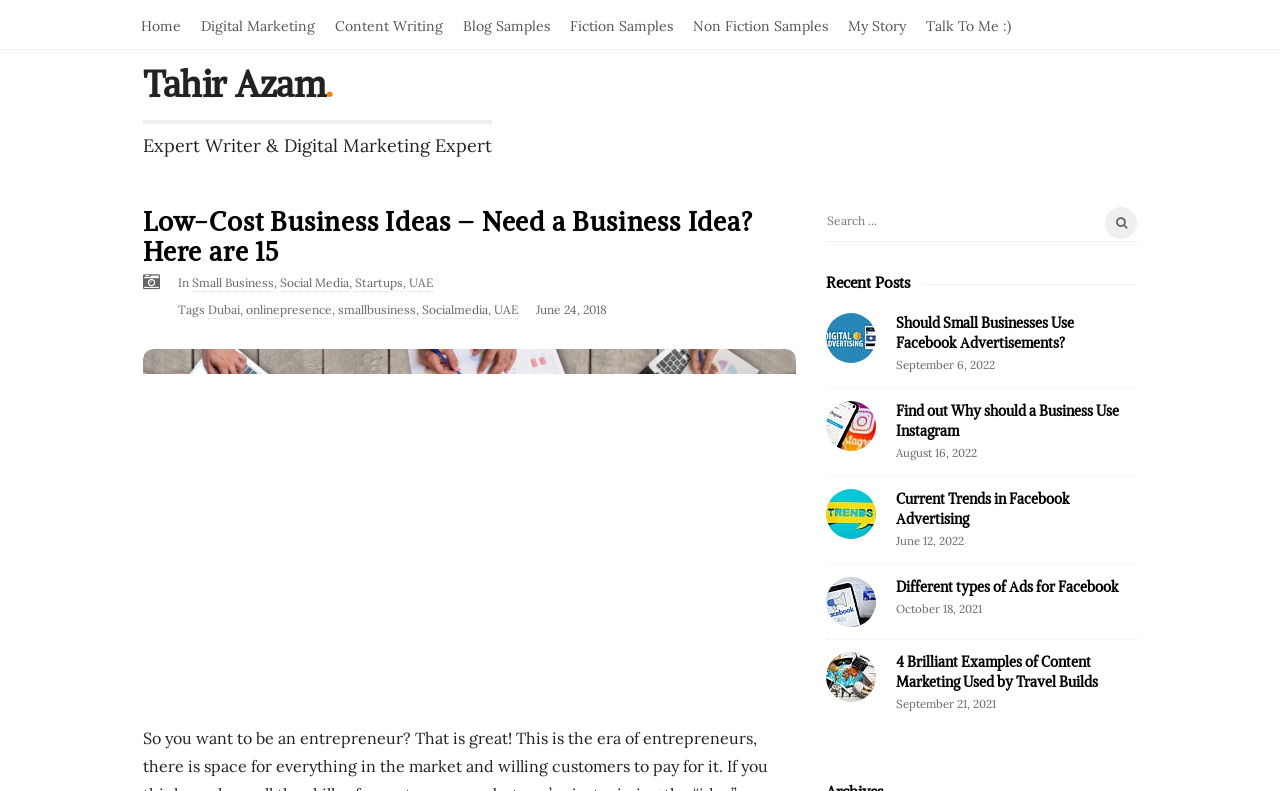Please locate the bounding box coordinates for the element that should be clicked to achieve the following instruction: "Find a virtual assistant". Ensure the coordinates are given as four float numbers between 0 and 1, i.e., [left, top, right, bottom].

None